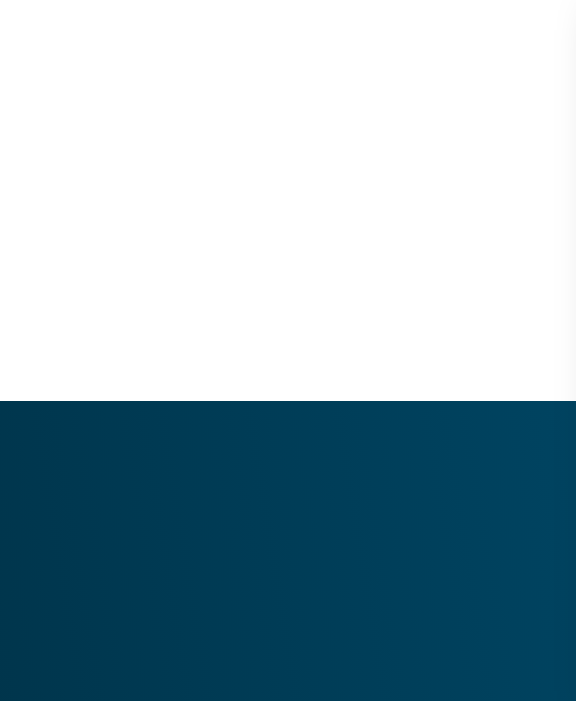Generate an in-depth description of the visual content.

The image displays a Google Maps screenshot highlighting the location of Birmingham Dentistry. It provides a visual reference for navigating to the dental office, making it easier for patients to find their way. Accompanying this image, the webpage emphasizes the importance of prioritizing oral health, encouraging visitors to take proactive steps towards improving their dental care by booking an appointment. The layout includes key information about the office's address, contact details, and office hours, fostering a comprehensive understanding for prospective patients looking for dental services in Birmingham.